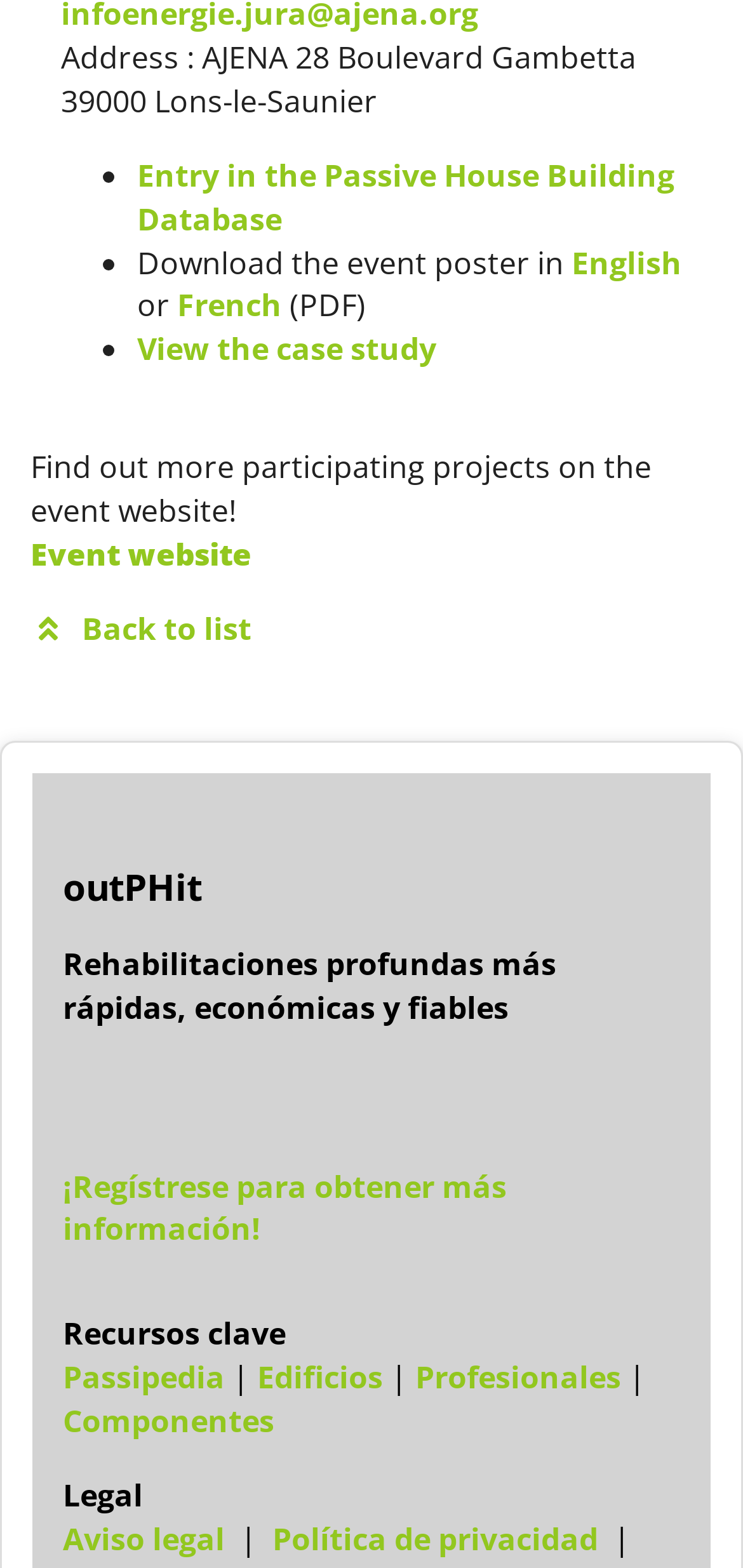Extract the bounding box coordinates for the described element: "Passipedia". The coordinates should be represented as four float numbers between 0 and 1: [left, top, right, bottom].

[0.085, 0.865, 0.303, 0.892]